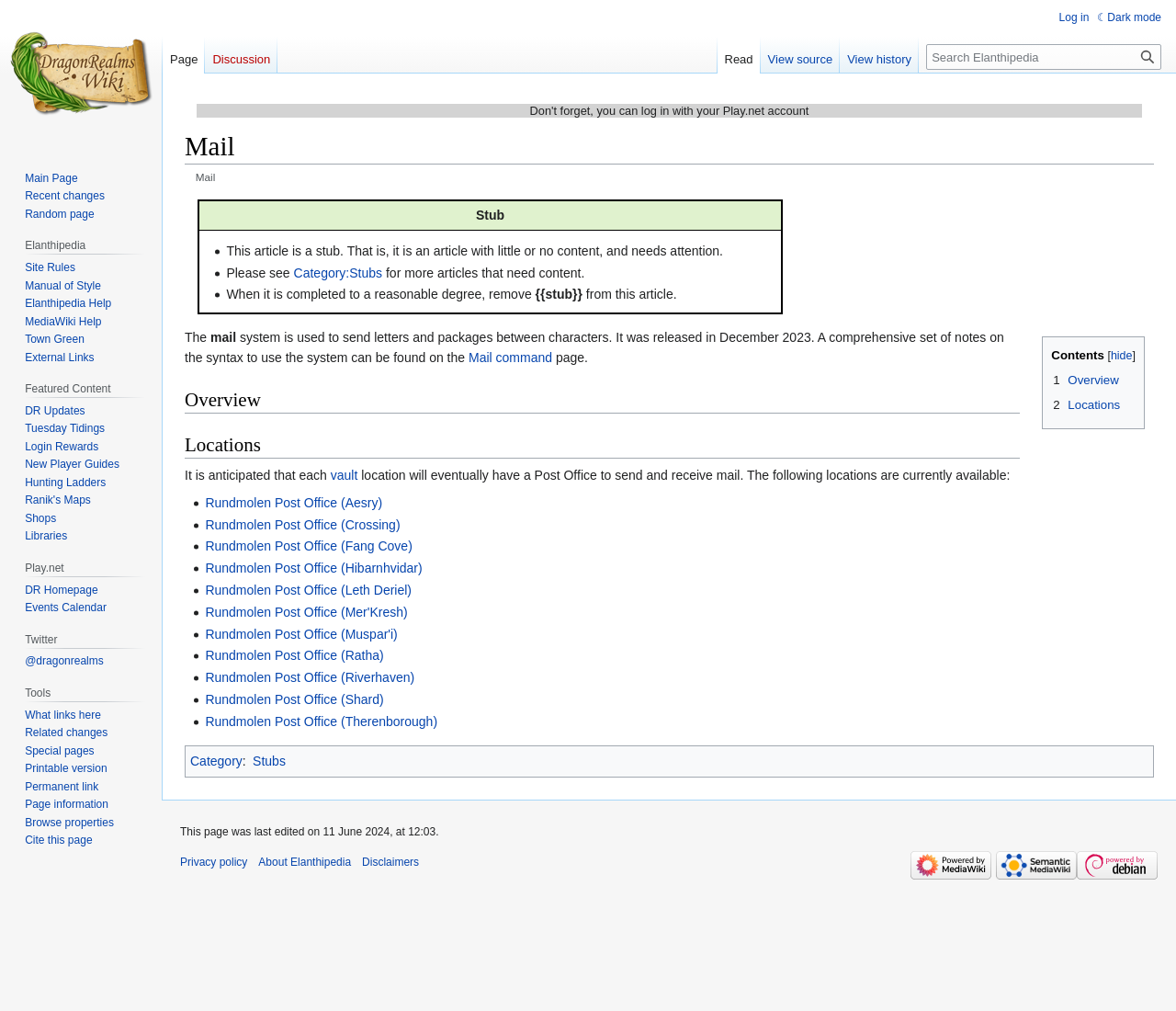Respond to the following question using a concise word or phrase: 
What is the purpose of the mail system?

send letters and packages